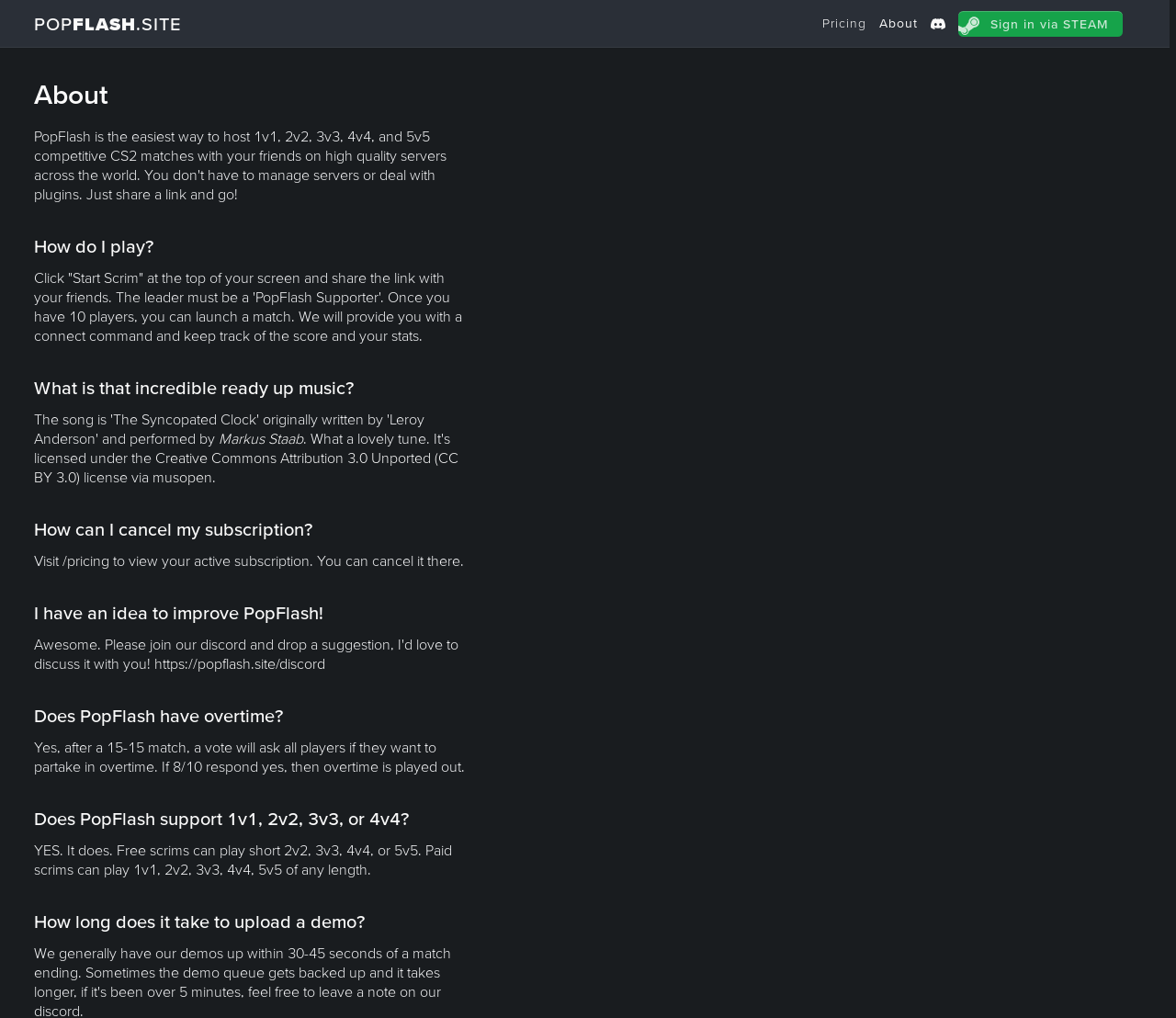Answer the following query concisely with a single word or phrase:
How do I cancel my subscription?

Visit pricing page